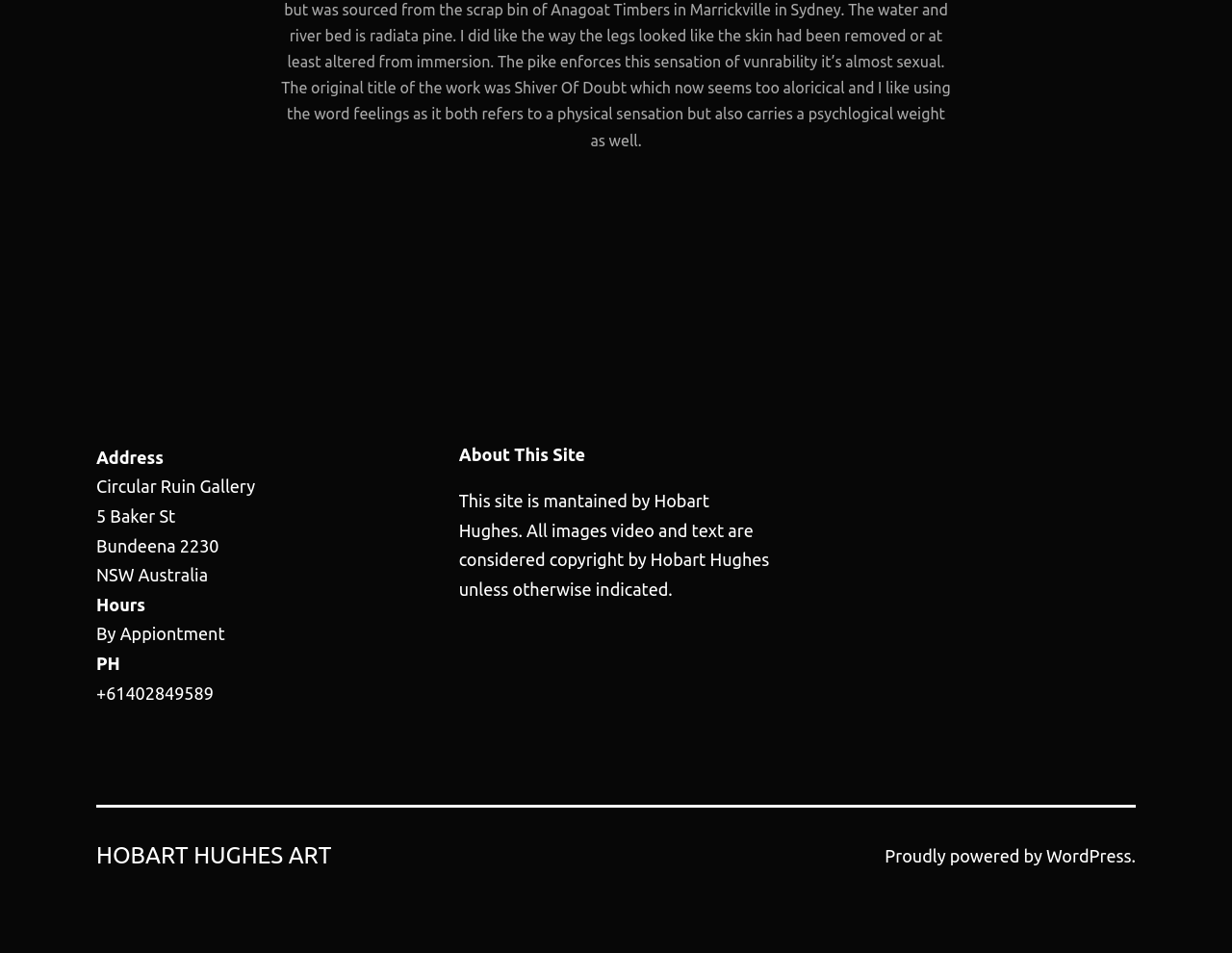What platform is this website powered by?
Look at the image and answer the question using a single word or phrase.

WordPress